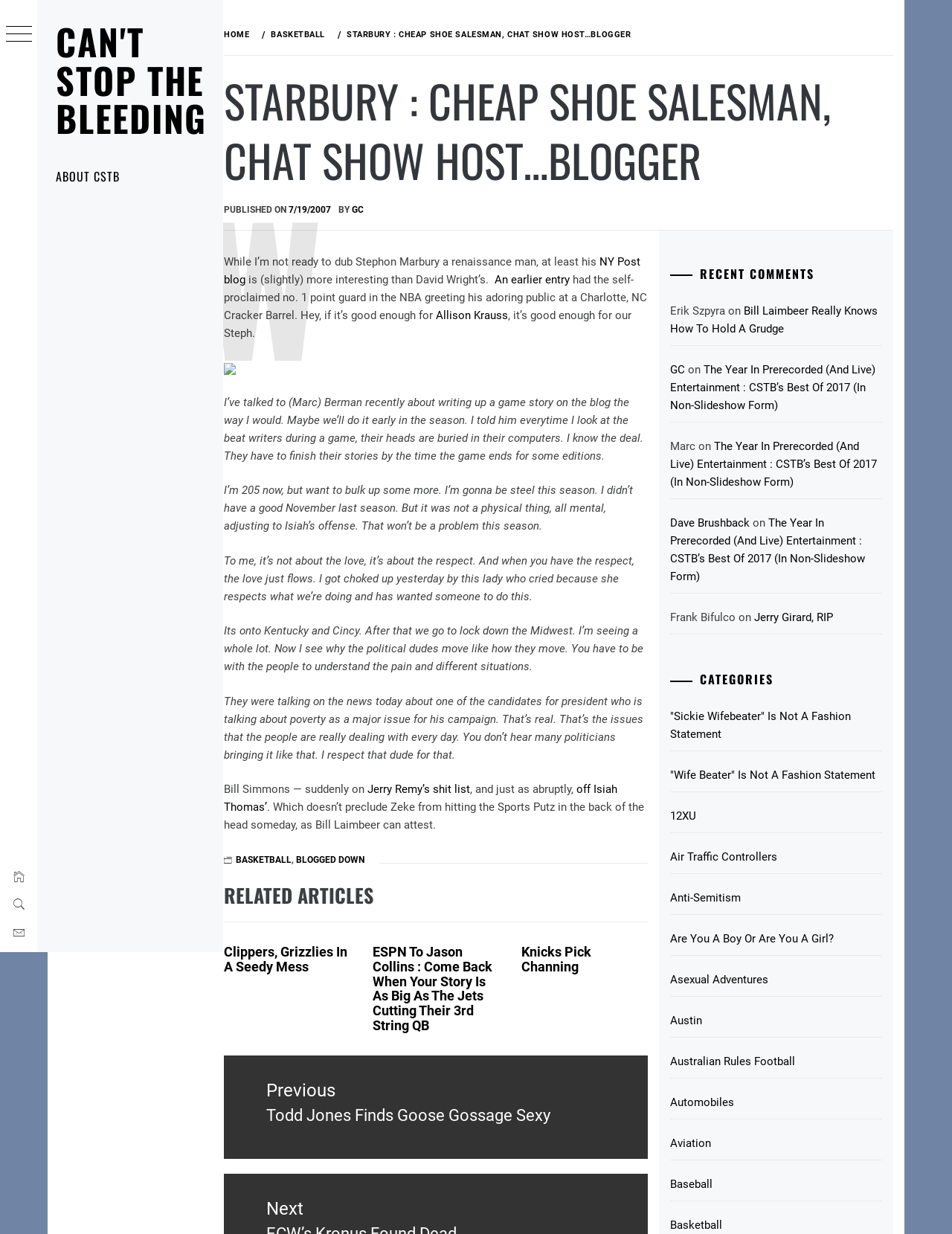Please extract the primary headline from the webpage.

STARBURY : CHEAP SHOE SALESMAN, CHAT SHOW HOST…BLOGGER